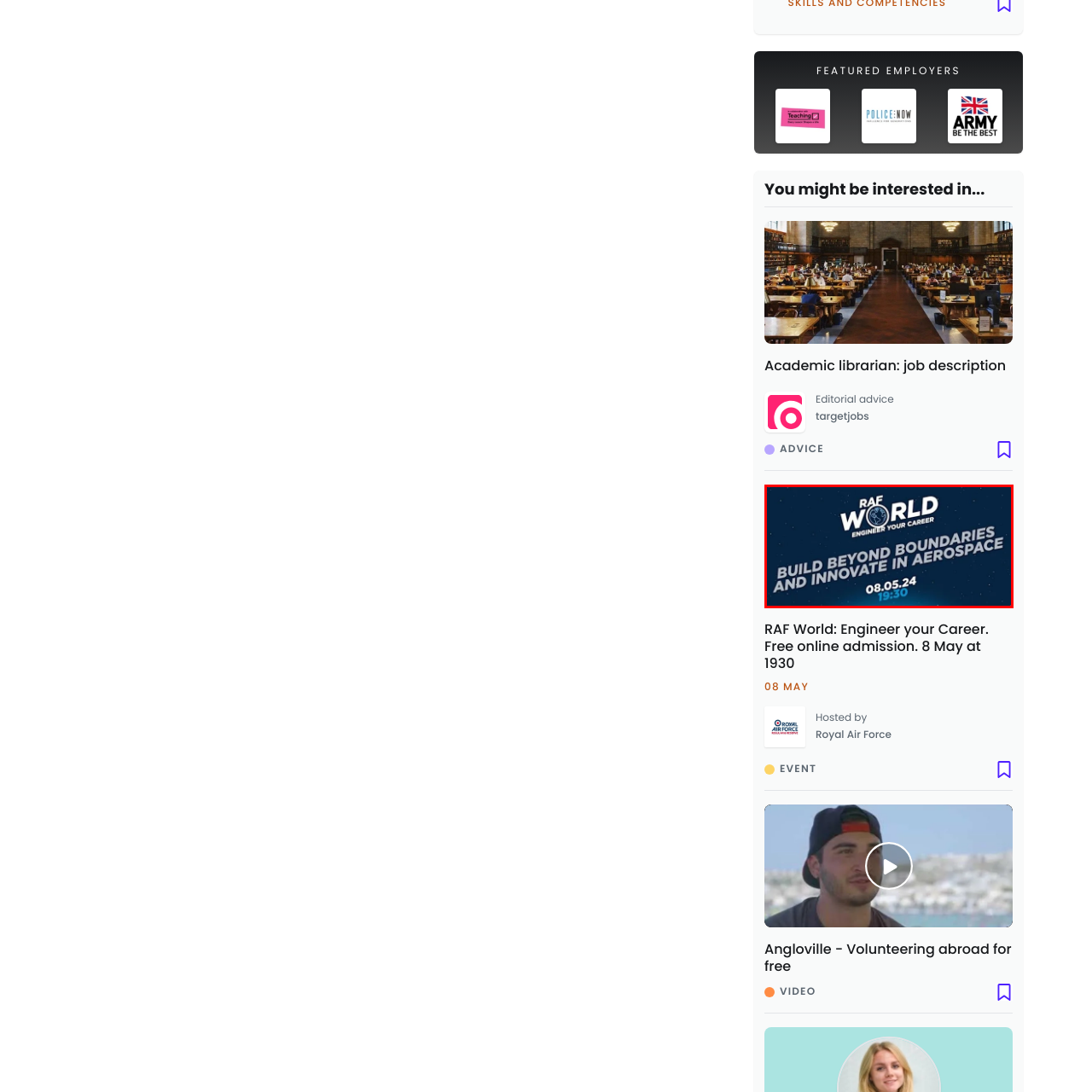What is the theme of the event?  
Please examine the image enclosed within the red bounding box and provide a thorough answer based on what you observe in the image.

The theme of the event can be inferred from the phrase 'Build Beyond Boundaries and Innovate in Aerospace' which emphasizes the aerospace field, and the event's focus on careers in the Royal Air Force and its innovative programs.